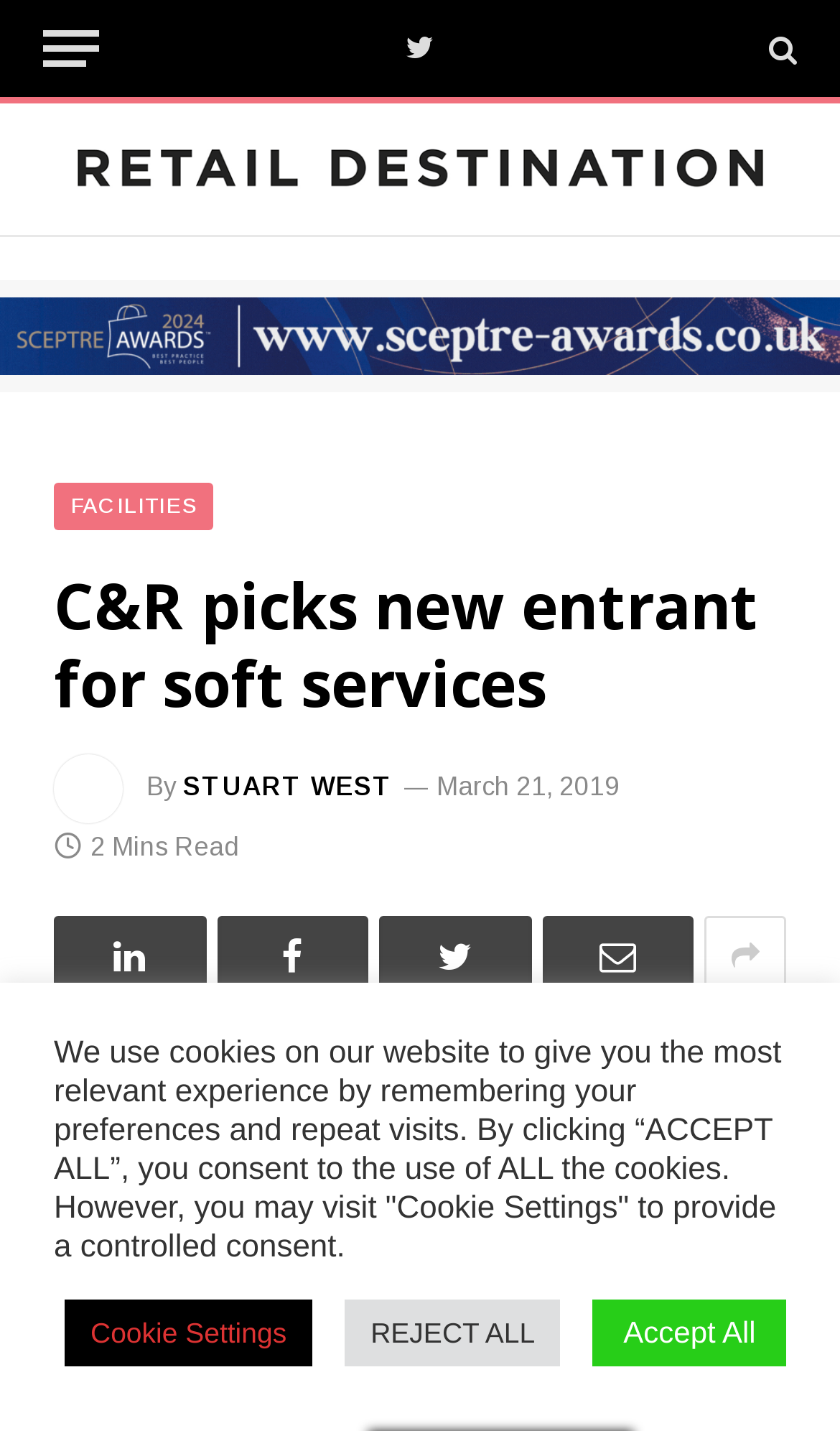How many minutes does it take to read the article?
Please provide a comprehensive answer based on the visual information in the image.

I found the answer by looking at the text which is located at the top of the webpage, and it says '2 Mins Read'.